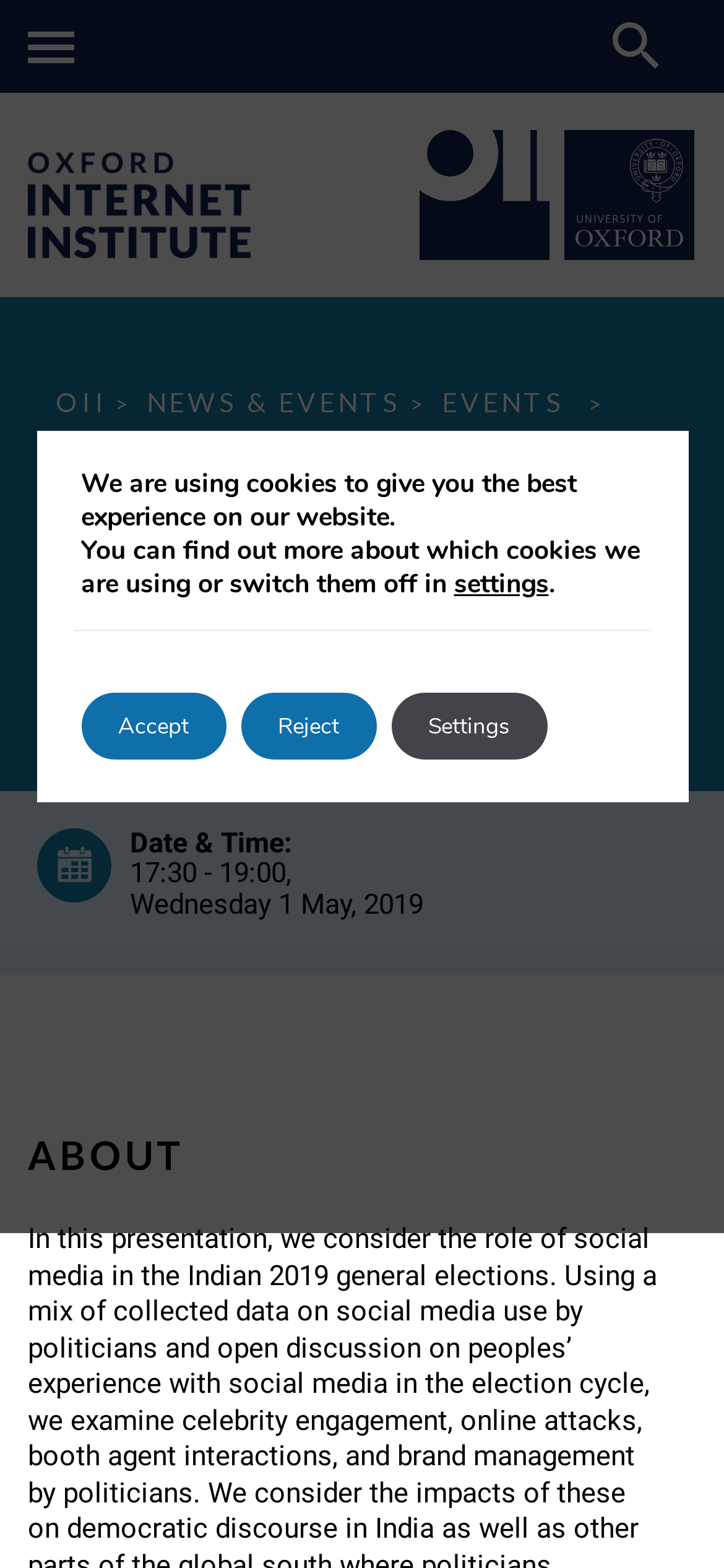What is the event time?
Based on the content of the image, thoroughly explain and answer the question.

I found the event time by looking at the 'Date & Time:' section, which is located below the main heading. The time is specified as '17:30 - 19:00'.